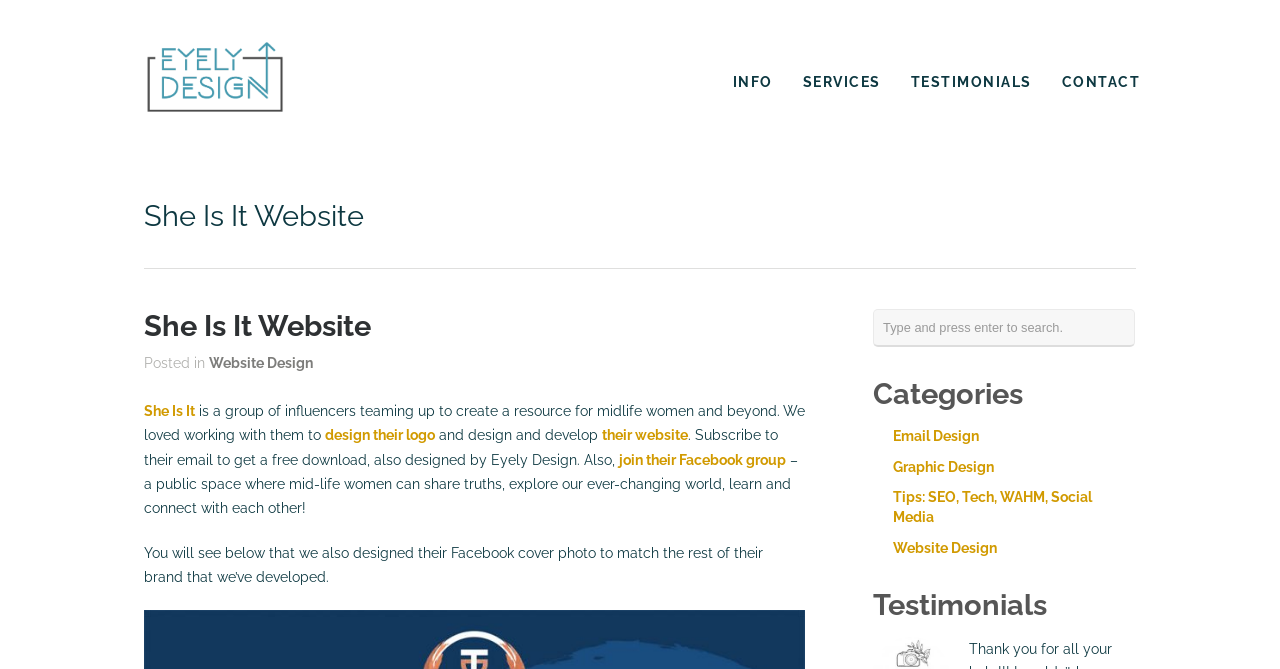Please specify the bounding box coordinates of the region to click in order to perform the following instruction: "Search in the textbox".

[0.682, 0.462, 0.887, 0.519]